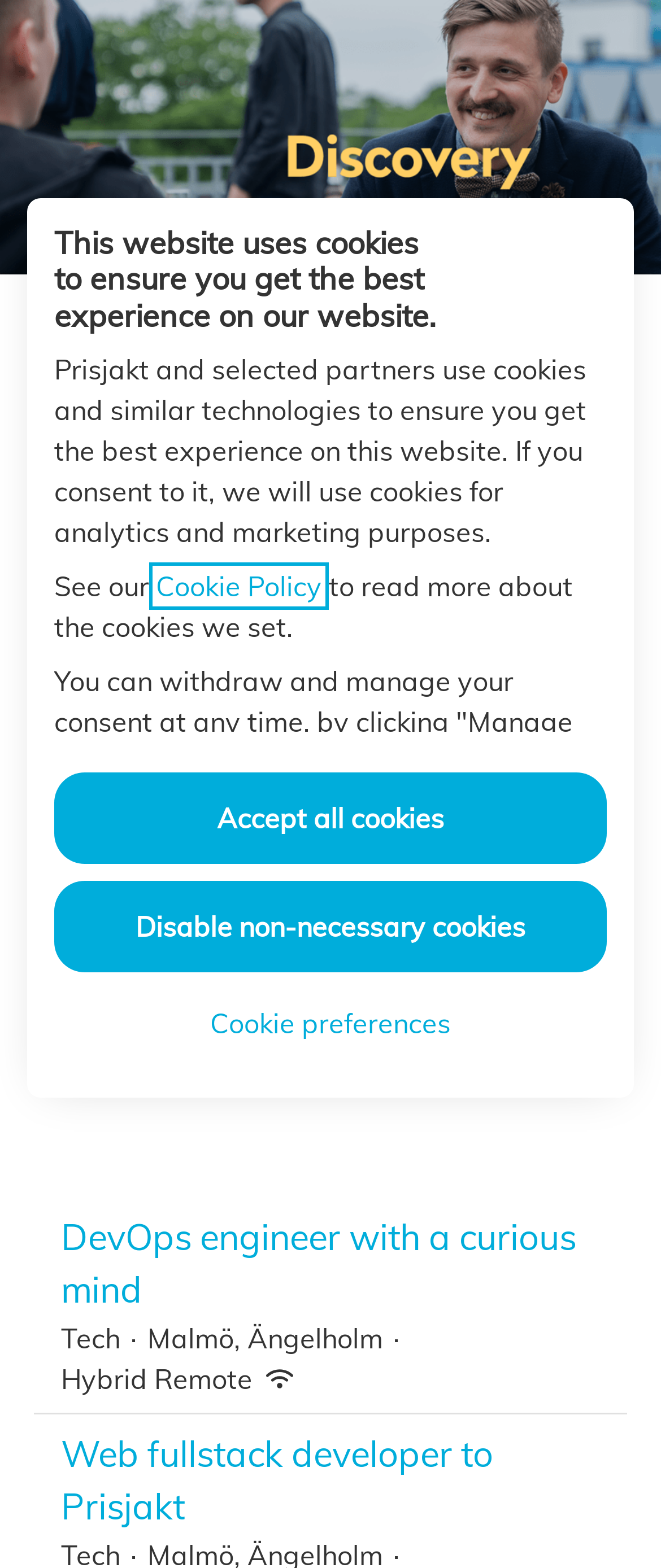Provide the bounding box coordinates of the HTML element described as: "Cookie Policy". The bounding box coordinates should be four float numbers between 0 and 1, i.e., [left, top, right, bottom].

[0.236, 0.363, 0.487, 0.384]